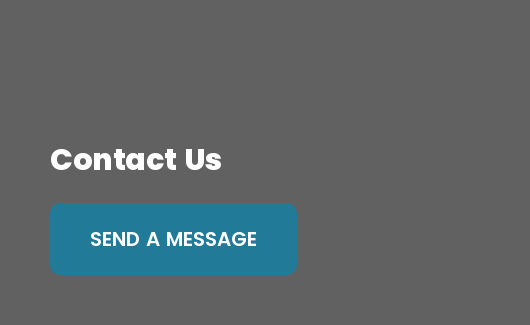Please give a succinct answer using a single word or phrase:
What is the color of the 'SEND A MESSAGE' button?

blue